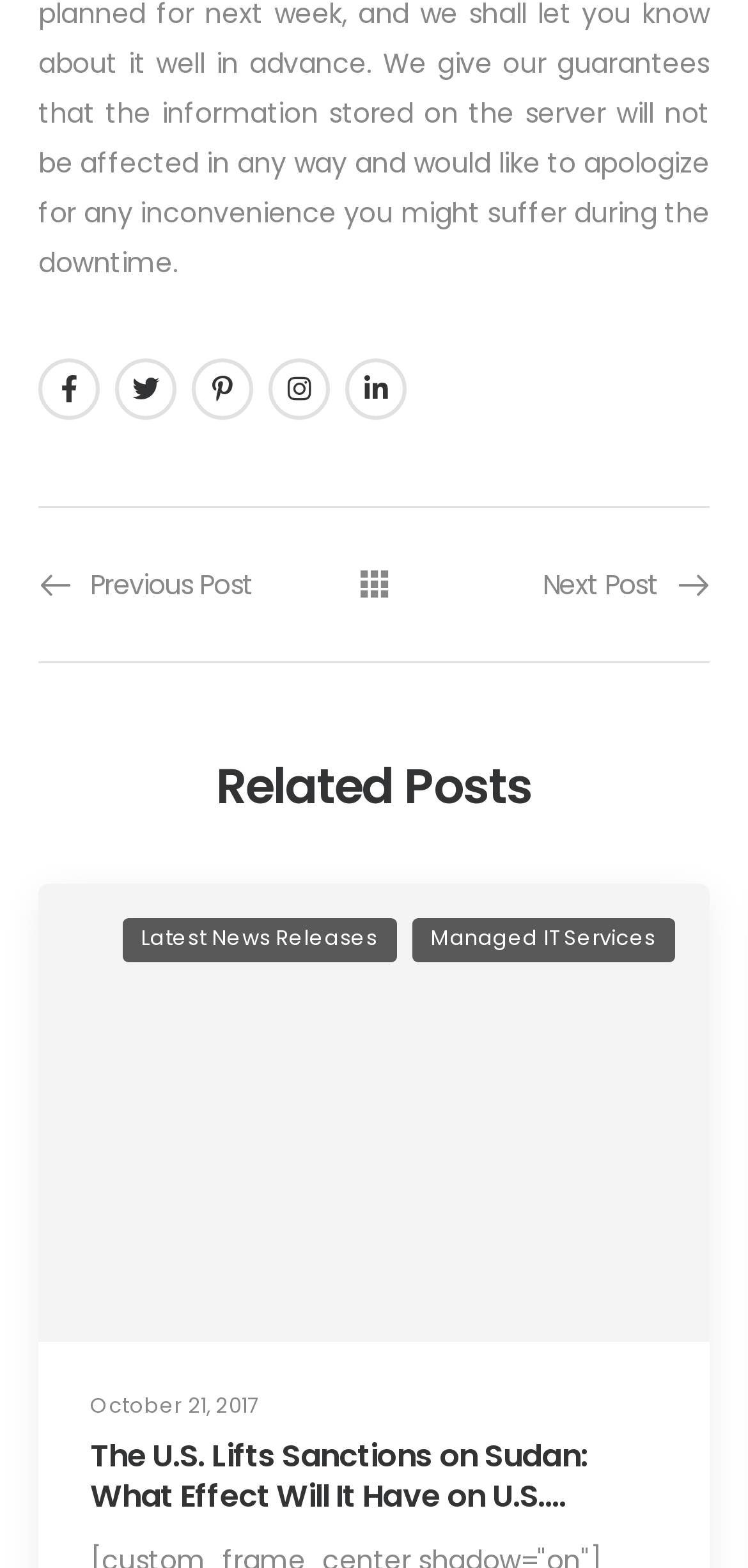Identify the bounding box coordinates for the UI element that matches this description: "Latest News Releases".

[0.163, 0.586, 0.53, 0.613]